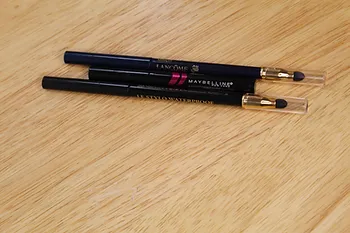What is the dominant color of the eyeliner pencils?
Look at the image and provide a short answer using one word or a phrase.

Black